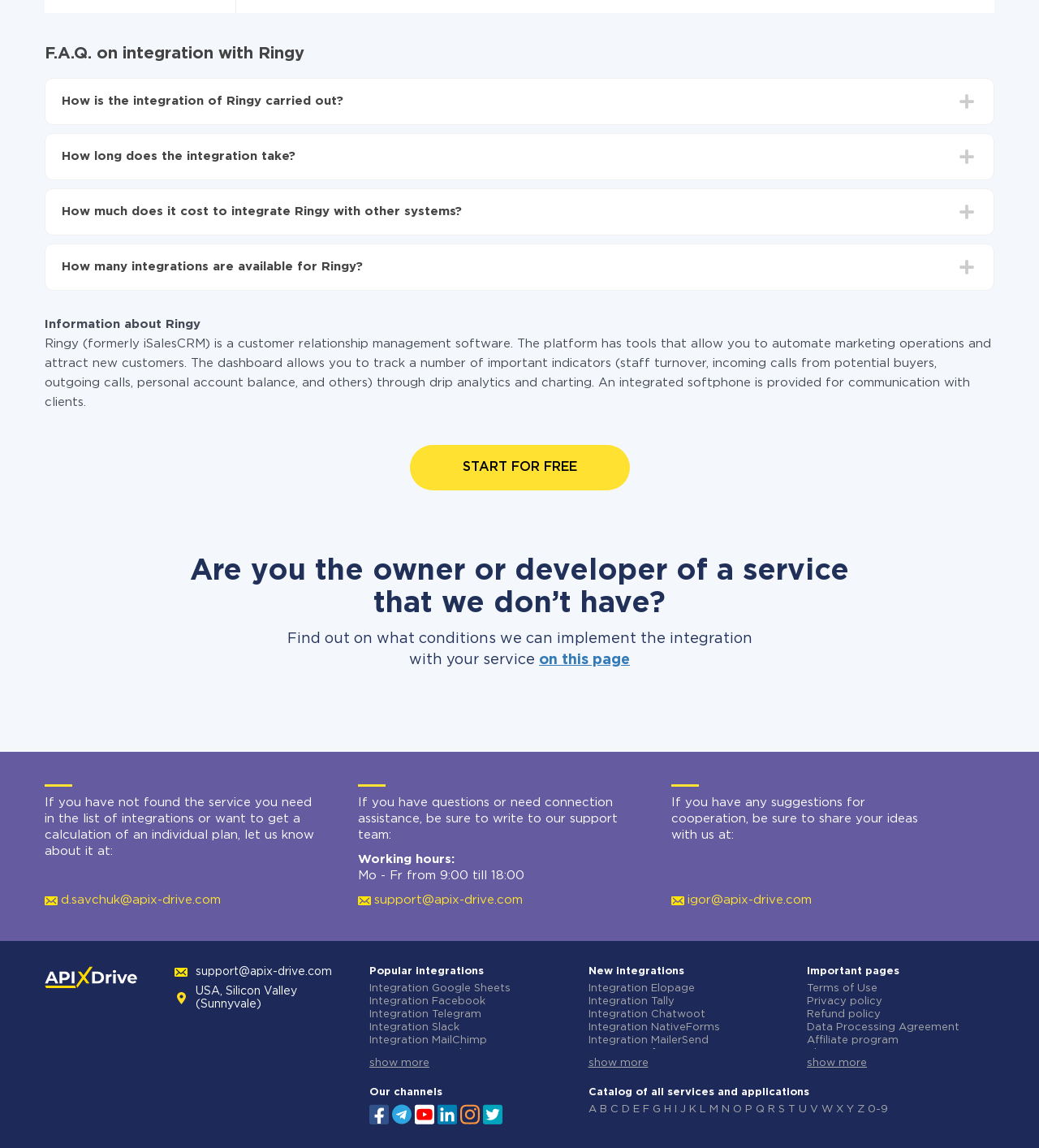Pinpoint the bounding box coordinates of the clickable element needed to complete the instruction: "Integrate with Google Sheets". The coordinates should be provided as four float numbers between 0 and 1: [left, top, right, bottom].

[0.355, 0.856, 0.536, 0.867]